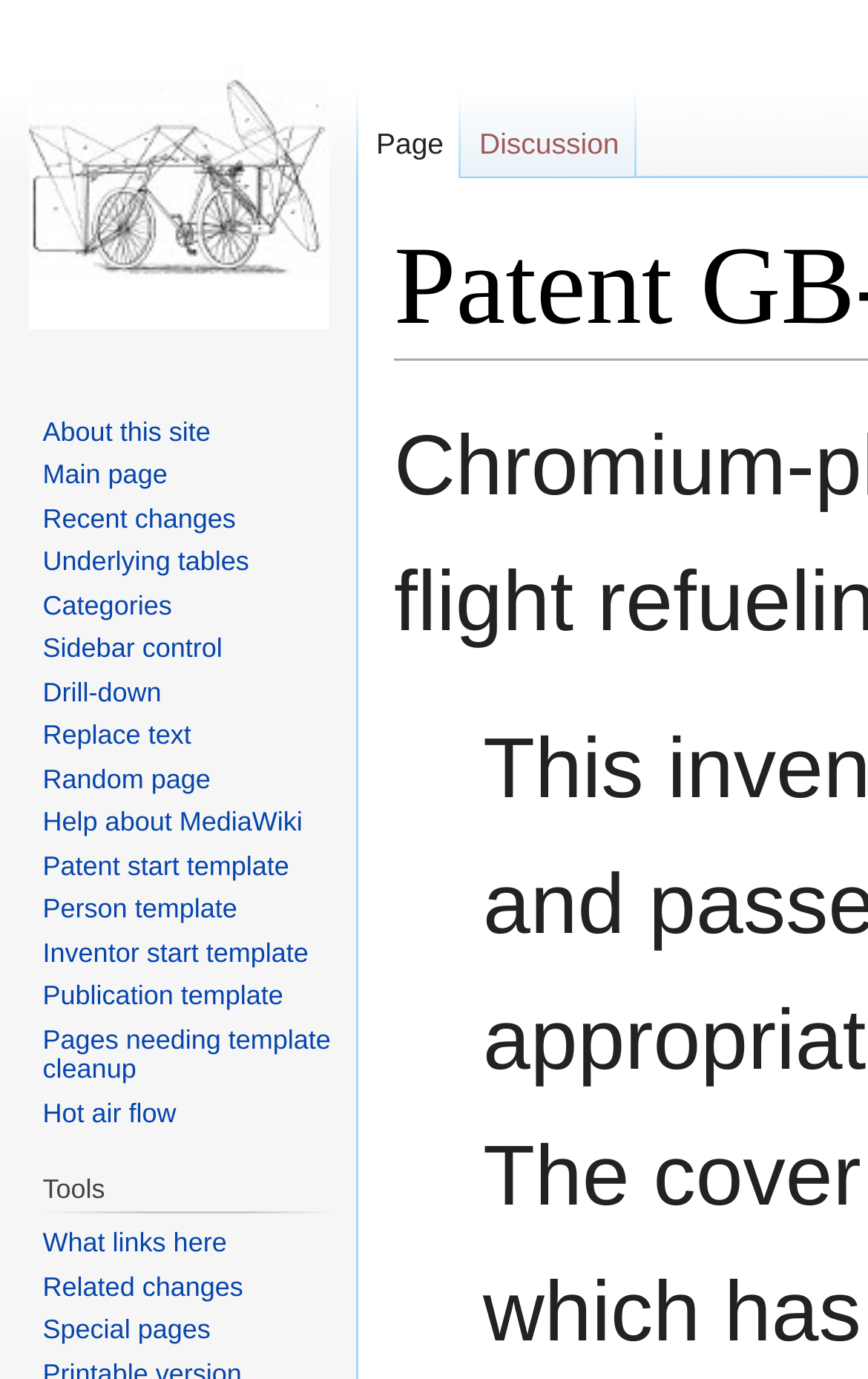What is the name of the section that contains links like 'What links here' and 'Related changes'?
Using the image as a reference, answer the question in detail.

I looked at the section that contains links like 'What links here' and 'Related changes', and found that it is headed by a 'Tools' heading.